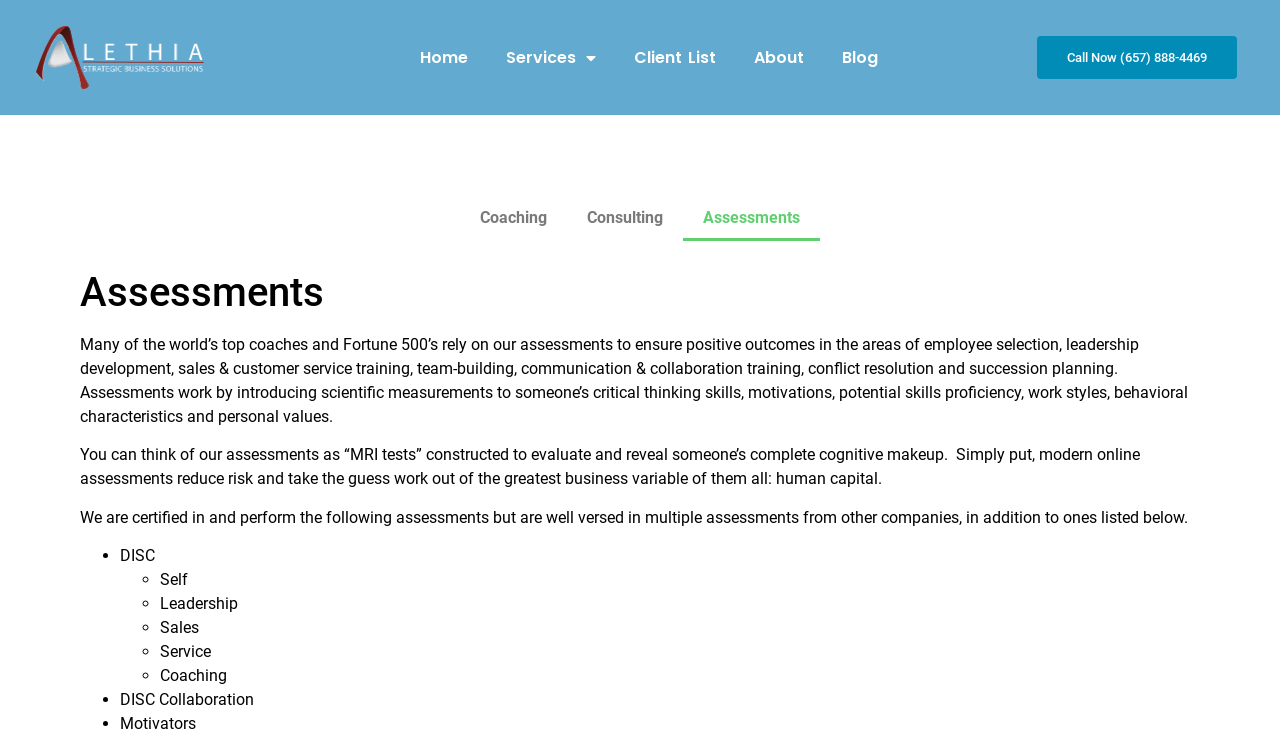Generate a comprehensive description of the contents of the webpage.

This webpage is about assessments provided by Alethia Business Solutions. At the top, there are several links, including "Home", "Services", "Client List", "About", and "Blog", which are aligned horizontally. To the right of these links, there is a "Call Now" button with a phone number.

Below the top navigation, there is a heading that reads "Assessments". Following this heading, there is a paragraph of text that explains the purpose and benefits of using assessments in employee selection, leadership development, sales, and customer service. The text also describes how assessments work by measuring critical thinking skills, motivations, and other aspects of an individual's cognitive makeup.

Further down, there is another paragraph that compares the assessments to "MRI tests" and explains how they can reduce risk and improve decision-making in business. Below this, there is a list of assessments that Alethia Business Solutions is certified to perform, including DISC, Self, Leadership, Sales, Service, and Coaching. Each item in the list is marked with a bullet point or a circular marker.

On the left side of the page, there are three links: "Coaching", "Consulting", and "Assessments", which are stacked vertically.